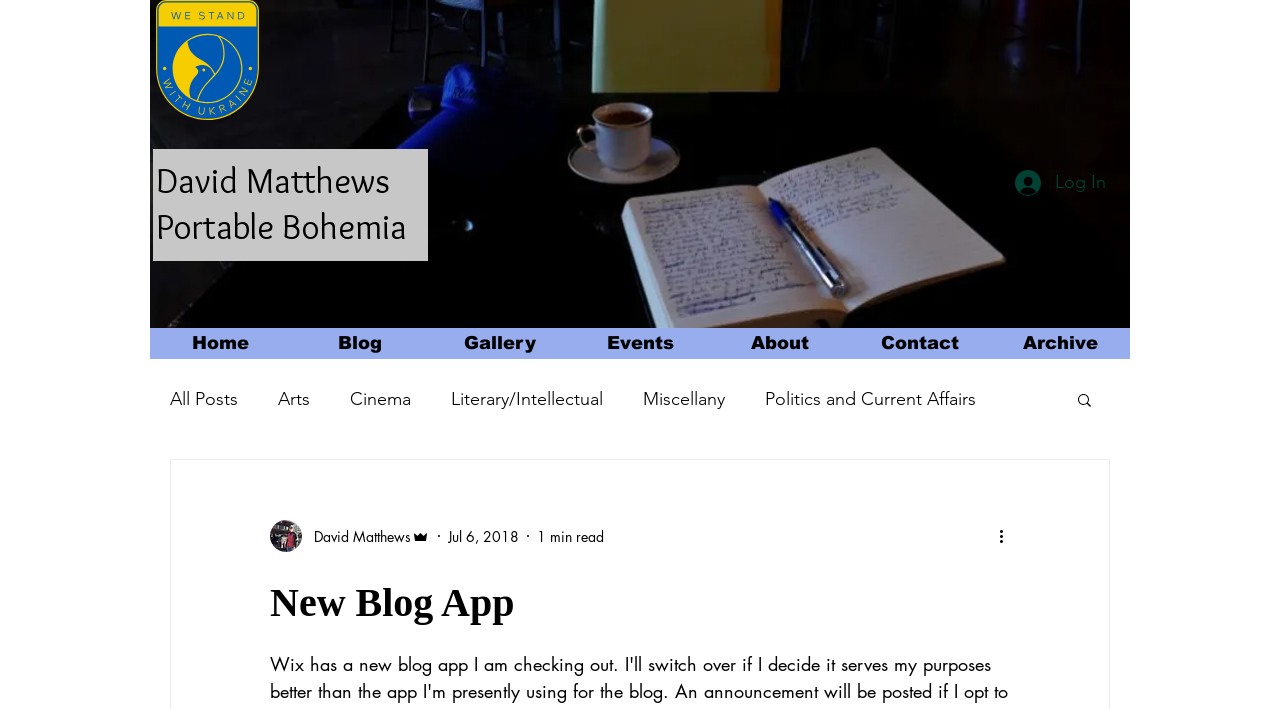Please find and report the bounding box coordinates of the element to click in order to perform the following action: "Log in to the website". The coordinates should be expressed as four float numbers between 0 and 1, in the format [left, top, right, bottom].

[0.782, 0.231, 0.875, 0.284]